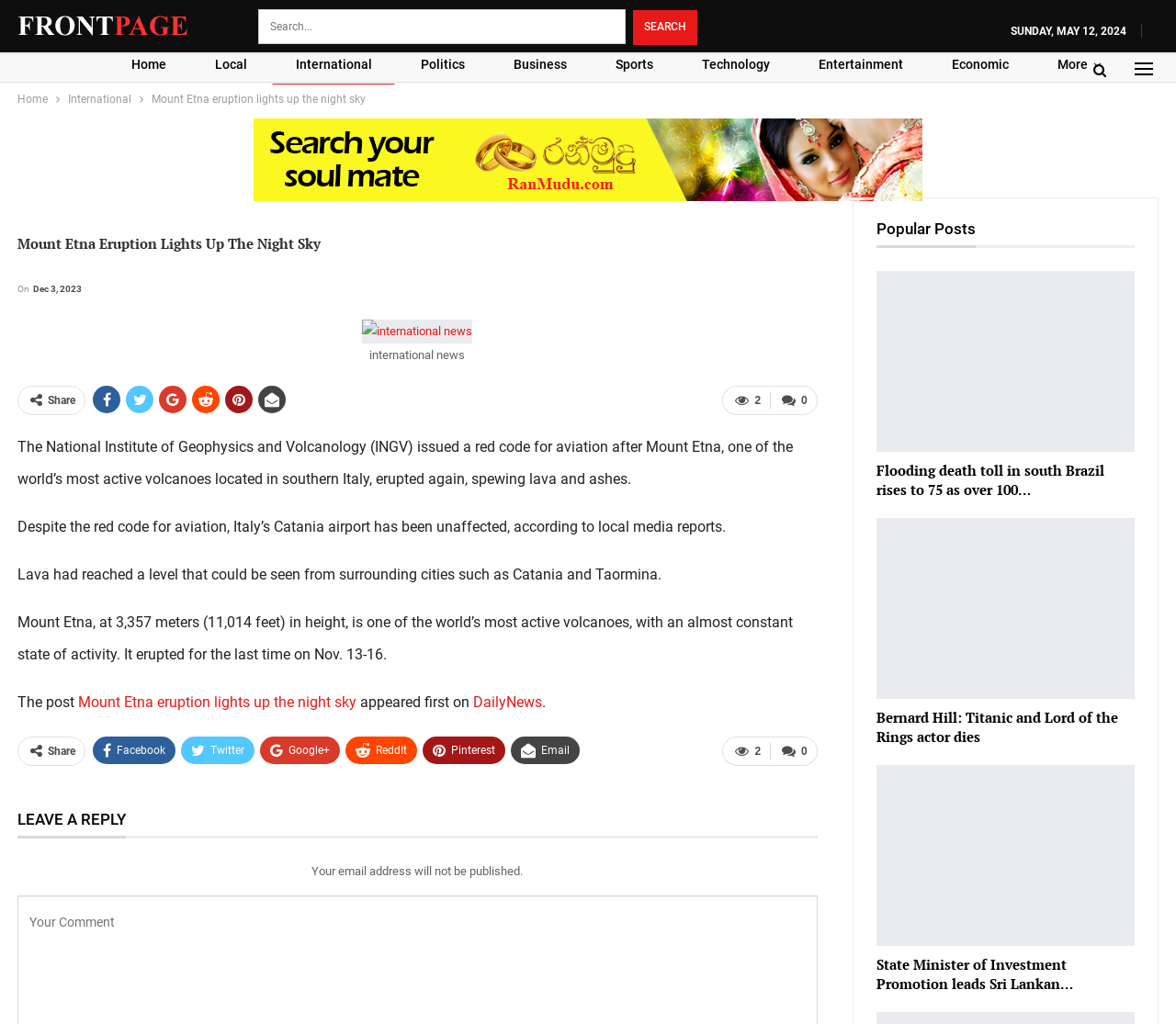Determine the bounding box coordinates of the region that needs to be clicked to achieve the task: "Leave a reply".

[0.015, 0.791, 0.107, 0.809]